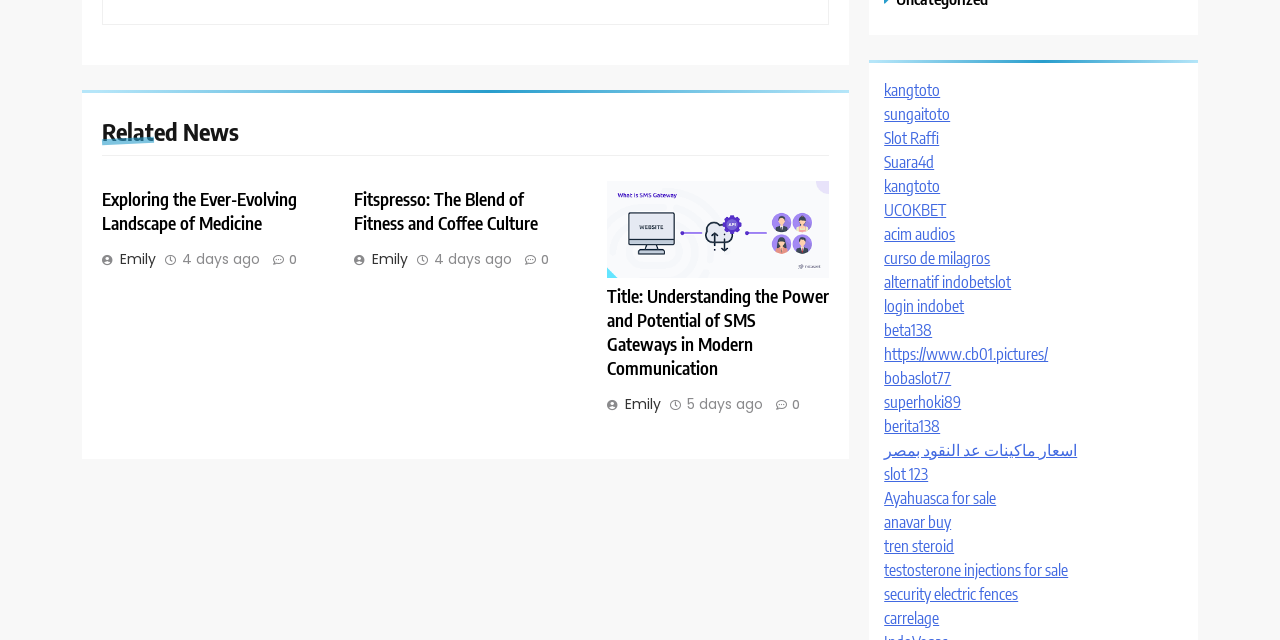Specify the bounding box coordinates of the area to click in order to execute this command: 'Go to the 'Help' page'. The coordinates should consist of four float numbers ranging from 0 to 1, and should be formatted as [left, top, right, bottom].

None